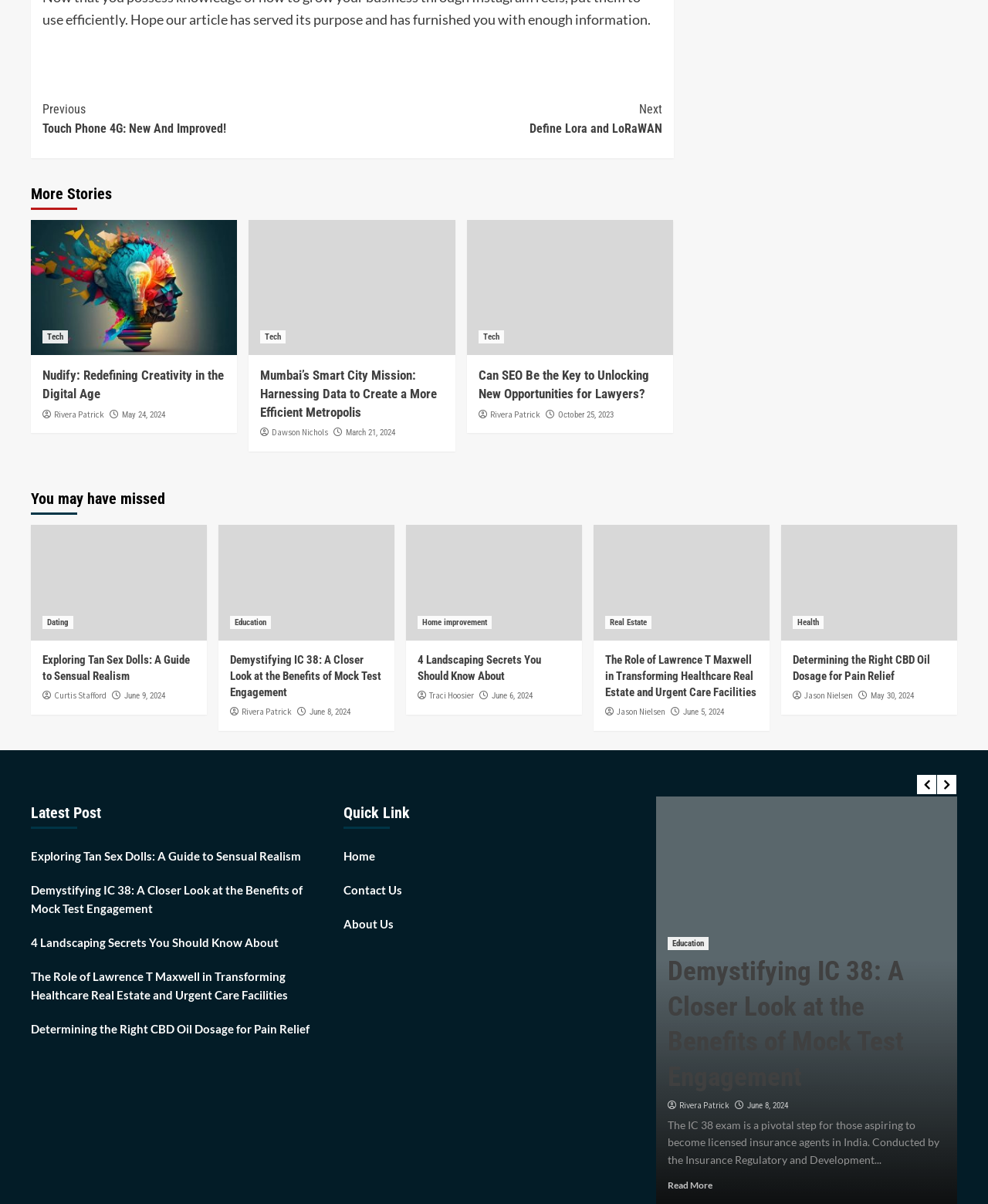Identify the bounding box coordinates of the section that should be clicked to achieve the task described: "Click the Tavistock logo".

None